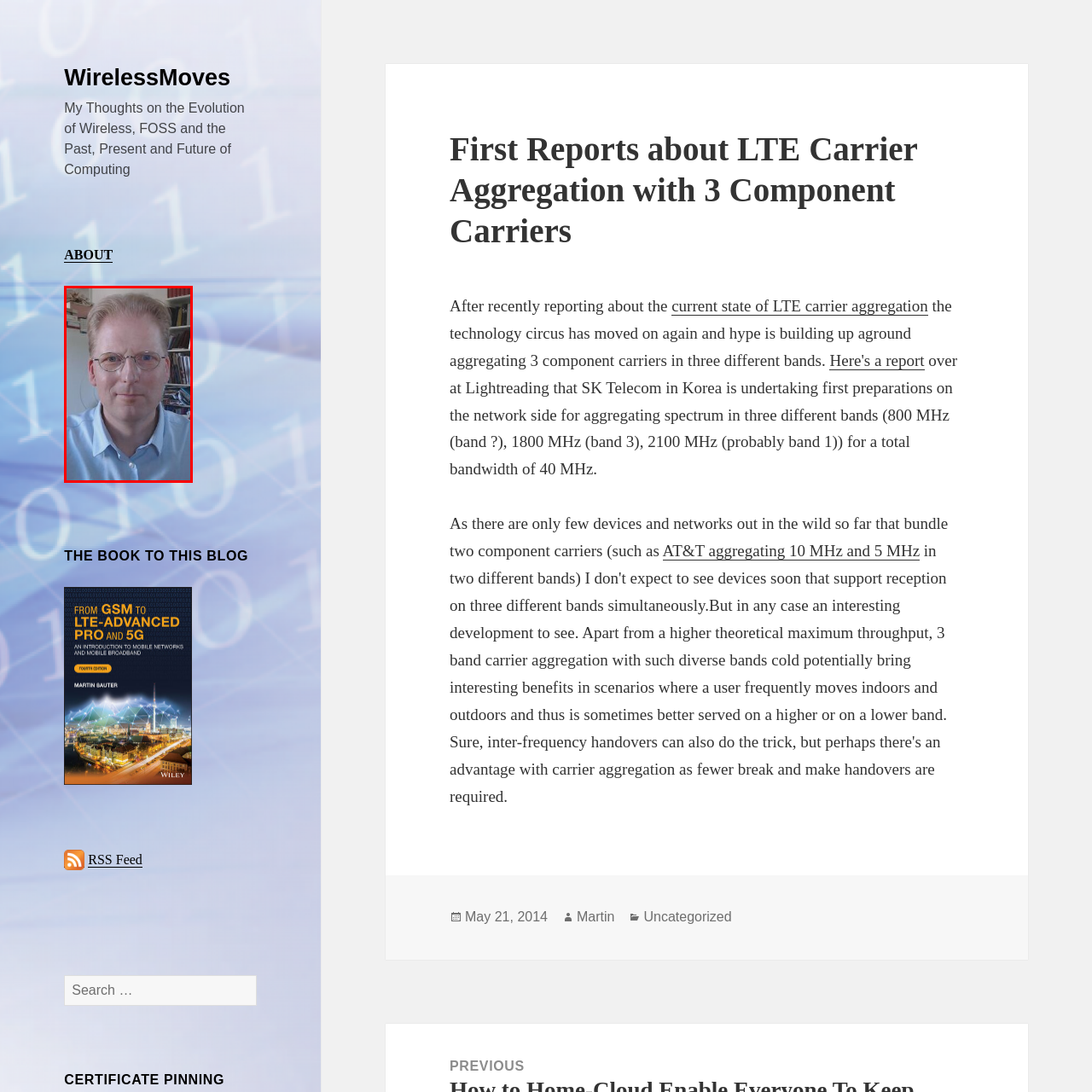What is the dominant color of the shirt?
Examine the content inside the red bounding box and give a comprehensive answer to the question.

The image description specifically mentions that the person is wearing a light blue shirt, which indicates that the dominant color of the shirt is a pale or soft blue hue.